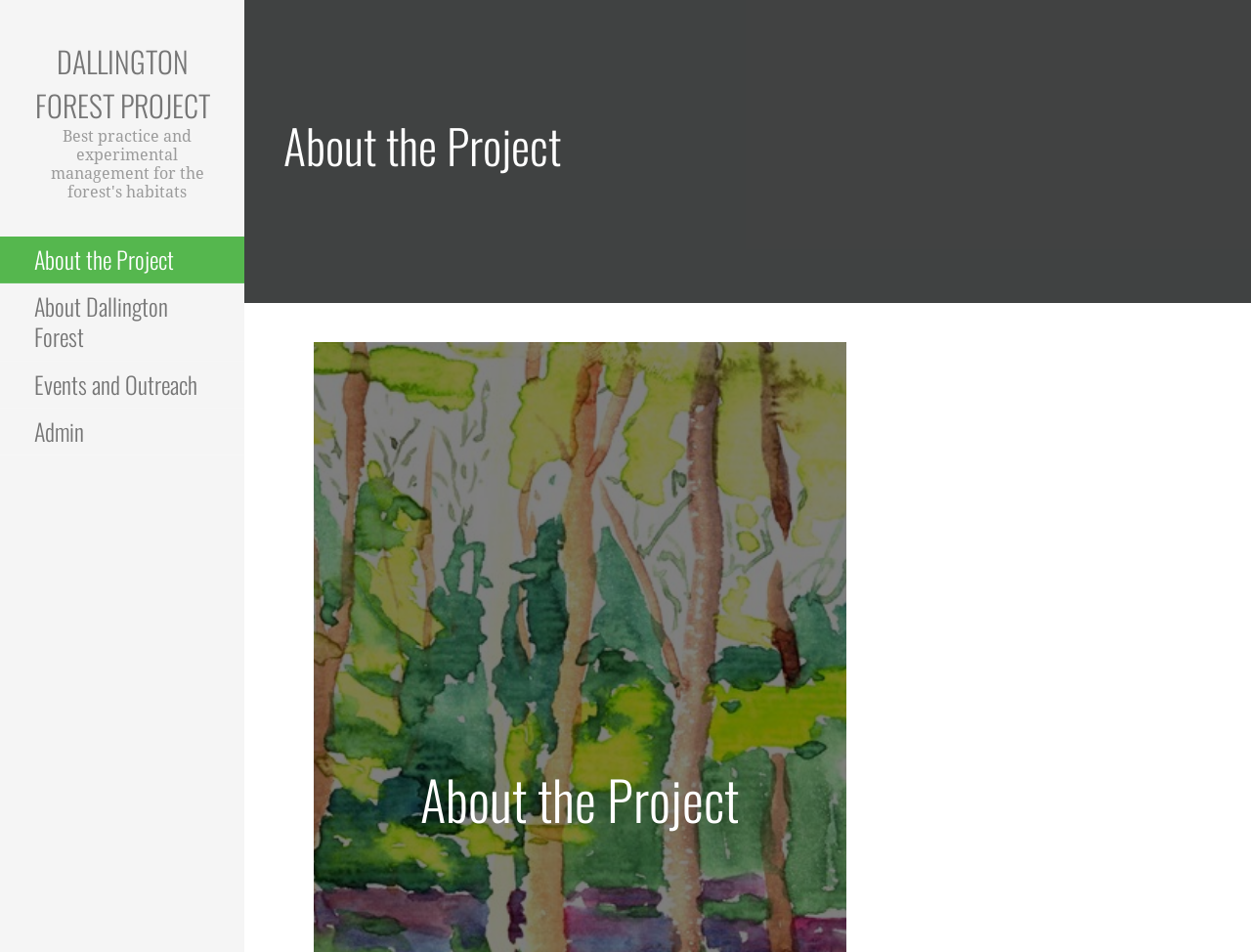Give a detailed overview of the webpage's appearance and contents.

The webpage is about the Dallington Forest Project, which focuses on best practice and experimental management for the forest's habitats. At the top left of the page, there is a prominent link to the project's main page, labeled "DALLINGTON FOREST PROJECT". Below this, there are four links aligned to the left, which are "About the Project", "About Dallington Forest", "Events and Outreach", and "Admin", in that order. 

On the right side of the page, there is a heading that reads "About the Project", which is likely a main section title. Within this section, there is a subheading also titled "About the Project", which is positioned below the main section title.